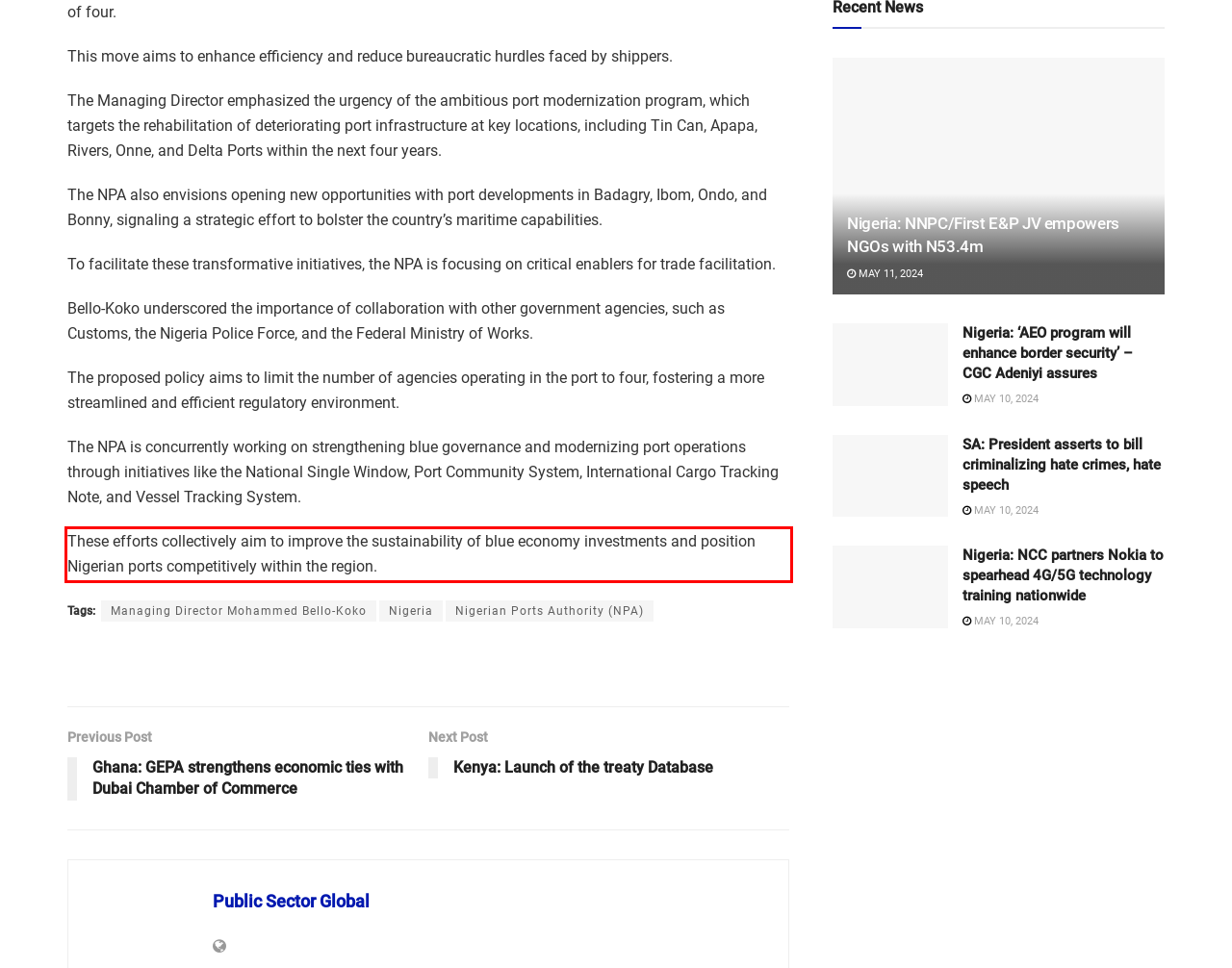Please take the screenshot of the webpage, find the red bounding box, and generate the text content that is within this red bounding box.

These efforts collectively aim to improve the sustainability of blue economy investments and position Nigerian ports competitively within the region.